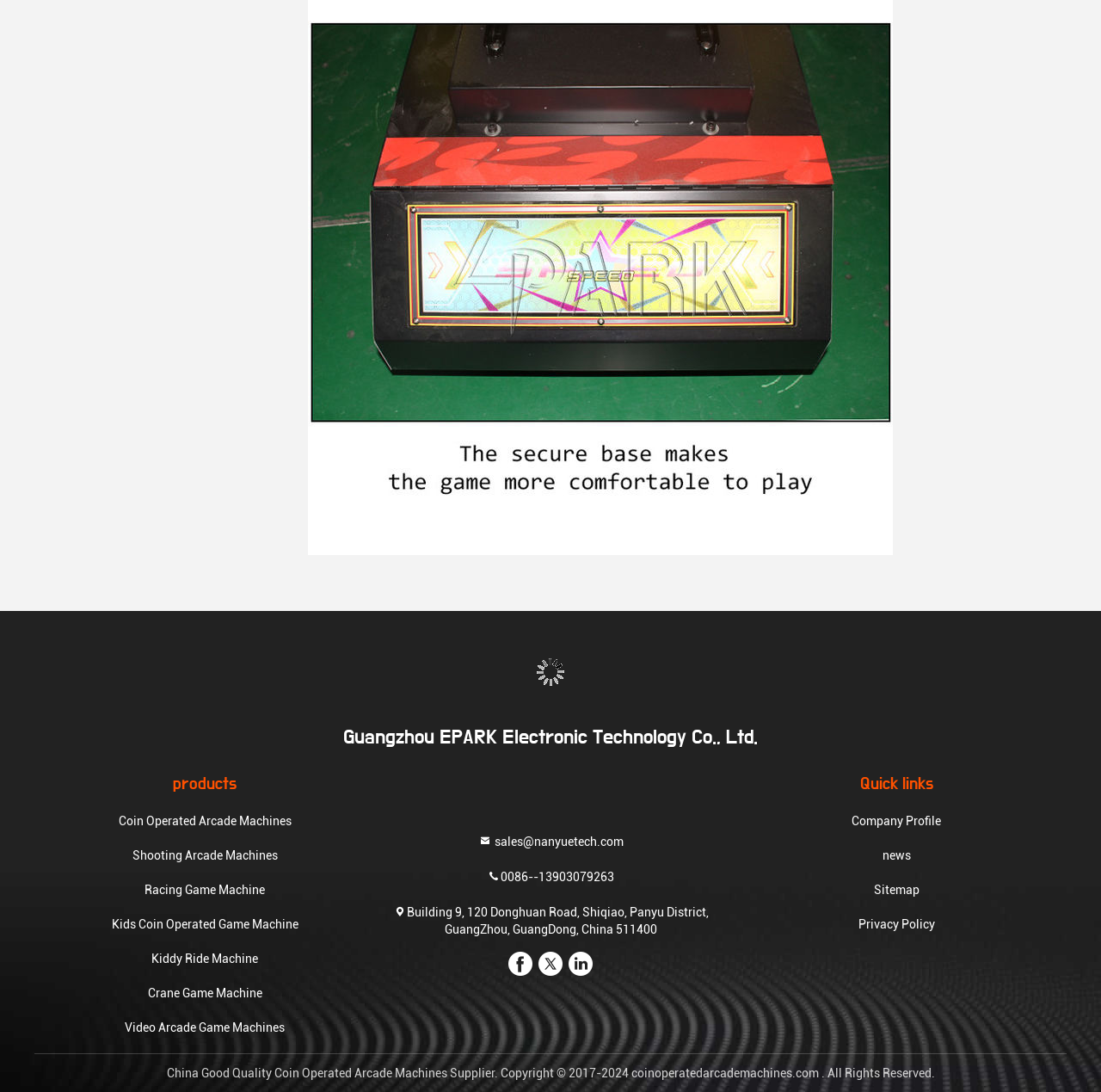Kindly determine the bounding box coordinates for the area that needs to be clicked to execute this instruction: "Click on Leave a Reply".

None